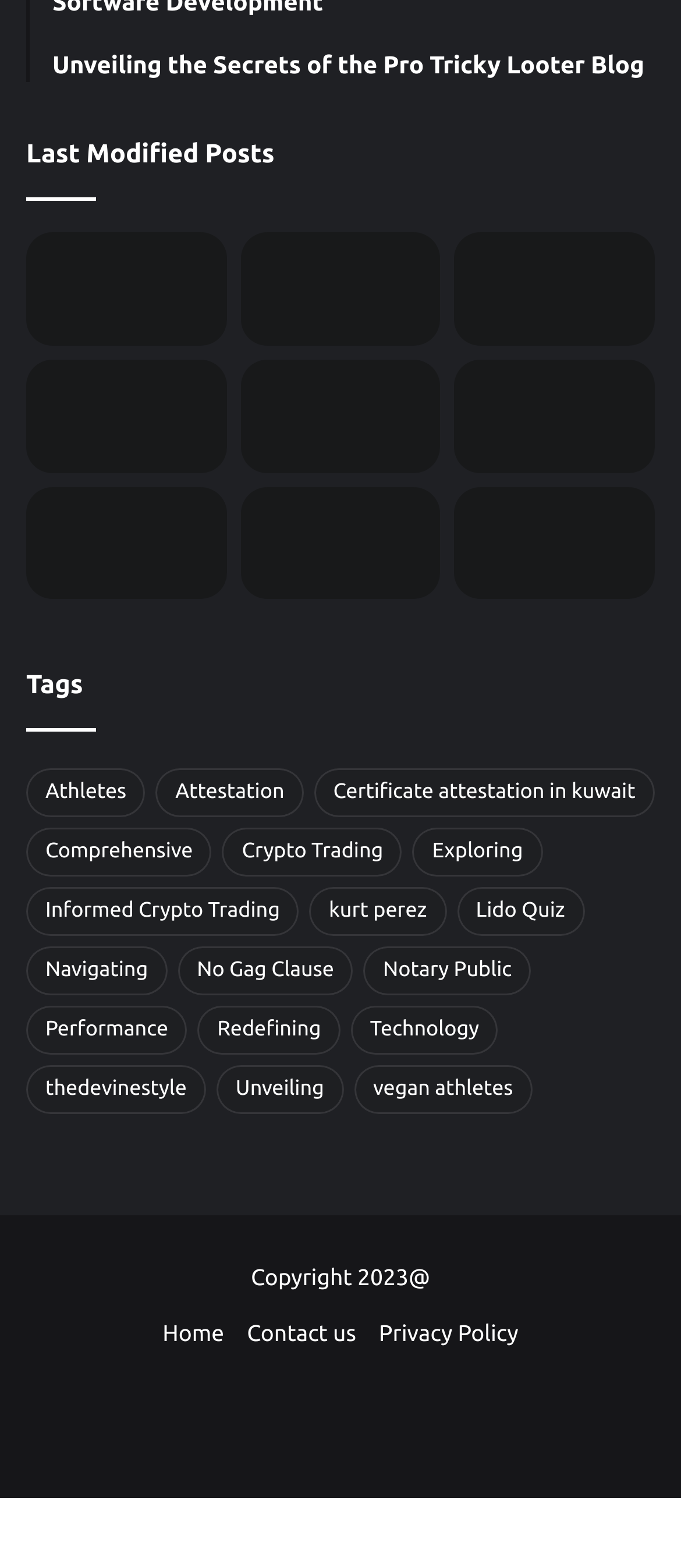Show the bounding box coordinates of the element that should be clicked to complete the task: "Read the blog post about Unveiling the Secrets of the Pro Tricky Looter".

[0.077, 0.031, 0.962, 0.053]